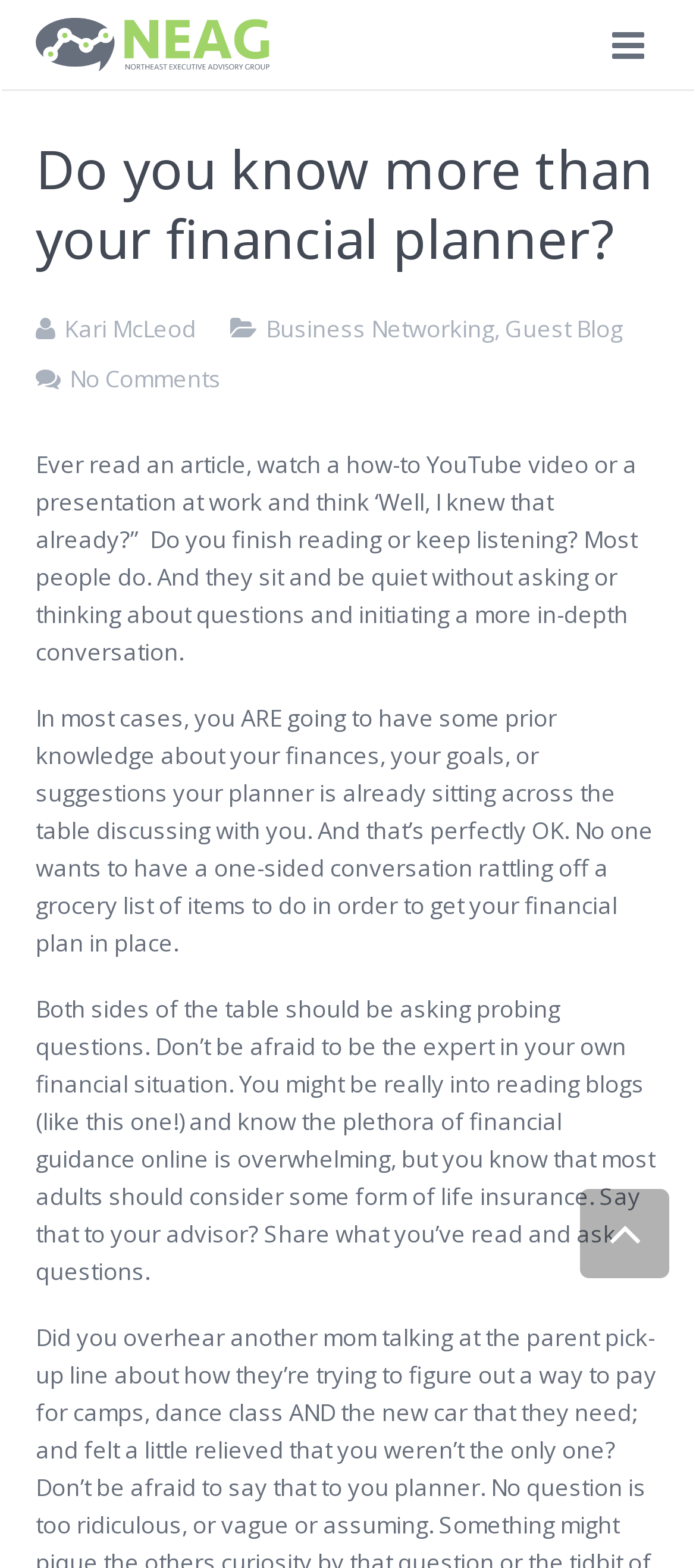Locate the bounding box coordinates of the clickable area to execute the instruction: "Read the article about knowing more than your financial planner". Provide the coordinates as four float numbers between 0 and 1, represented as [left, top, right, bottom].

[0.051, 0.286, 0.915, 0.426]